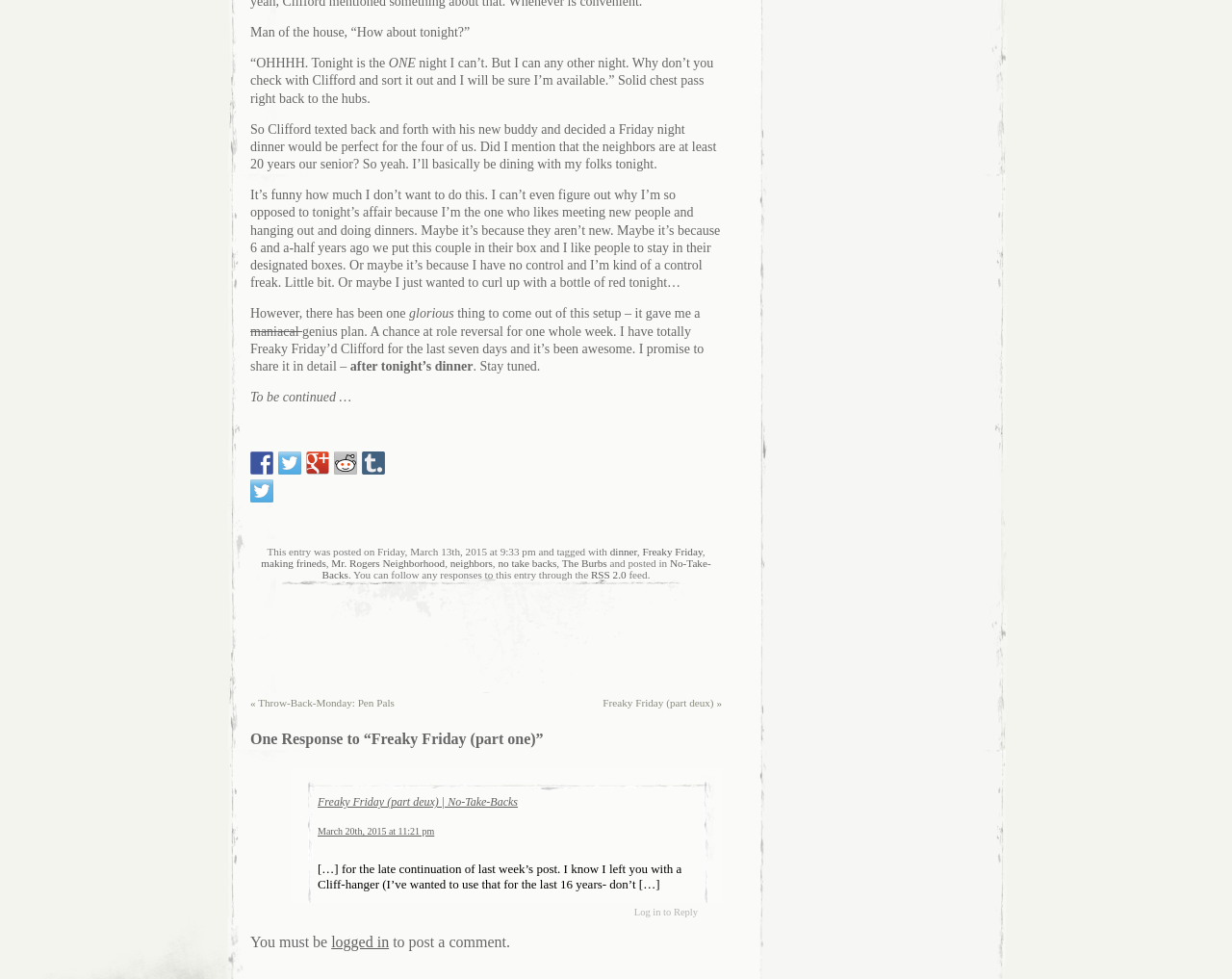Please determine the bounding box coordinates for the element that should be clicked to follow these instructions: "Click on the Facebook link".

[0.203, 0.461, 0.222, 0.484]